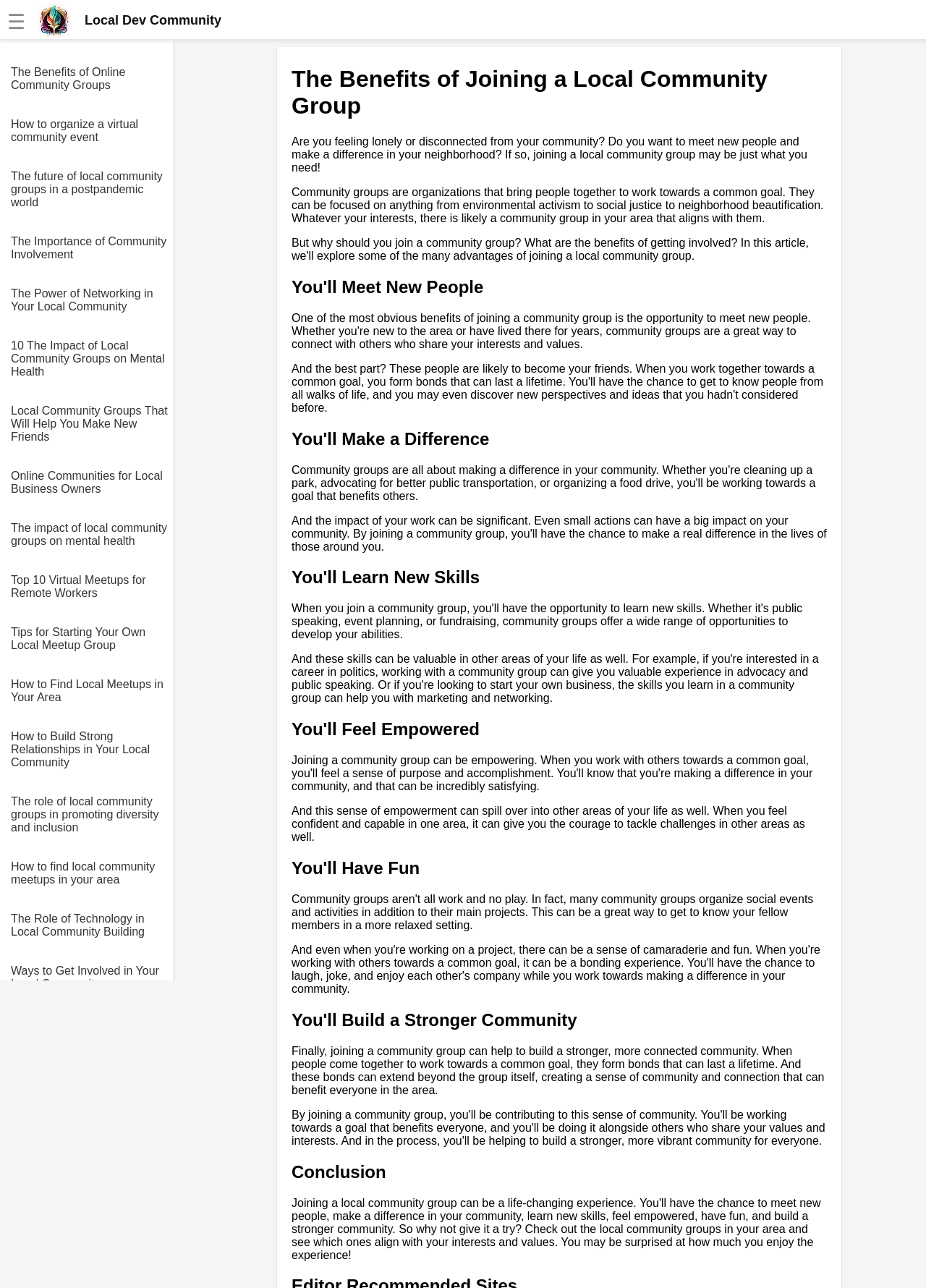Please specify the bounding box coordinates for the clickable region that will help you carry out the instruction: "Click the logo link".

[0.04, 0.002, 0.239, 0.029]